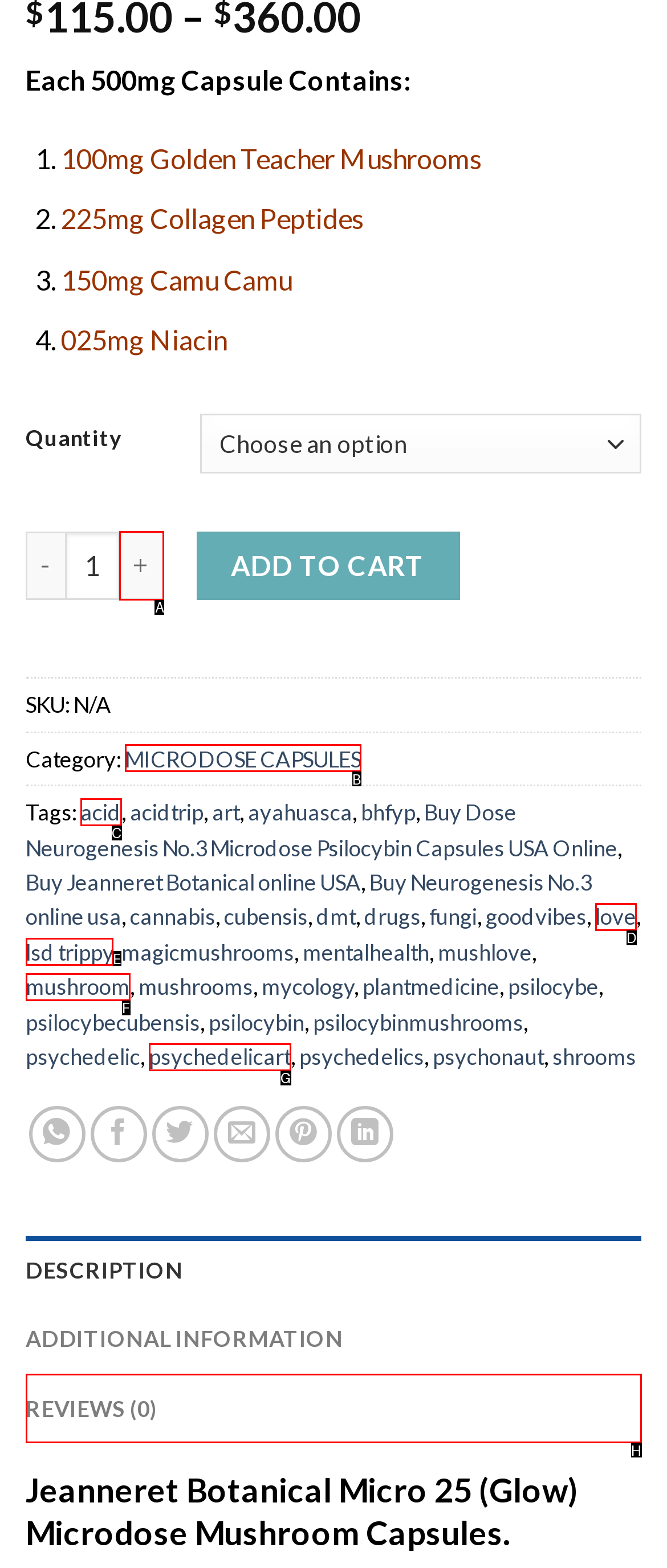Select the letter of the UI element that best matches: Reviews (0)
Answer with the letter of the correct option directly.

H